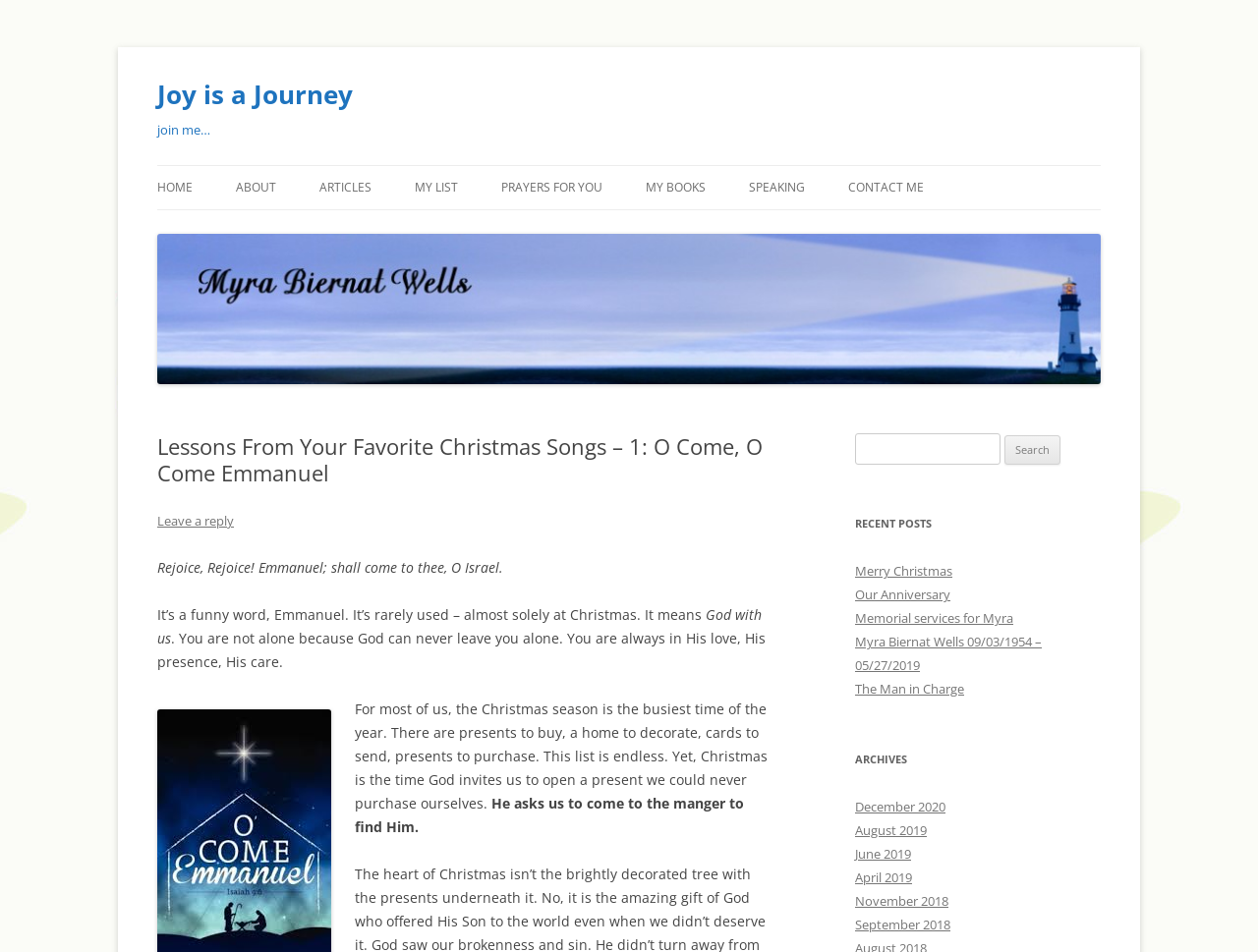Generate the text content of the main heading of the webpage.

Joy is a Journey